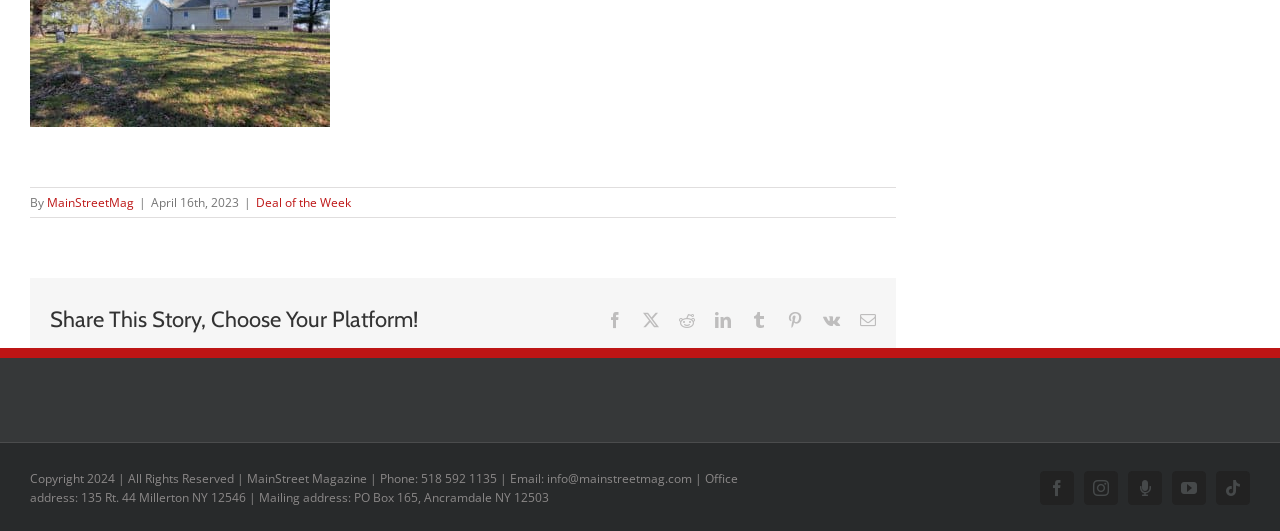Identify the bounding box coordinates of the clickable region required to complete the instruction: "Search for Govt Jobs in Punjab 2022". The coordinates should be given as four float numbers within the range of 0 and 1, i.e., [left, top, right, bottom].

None